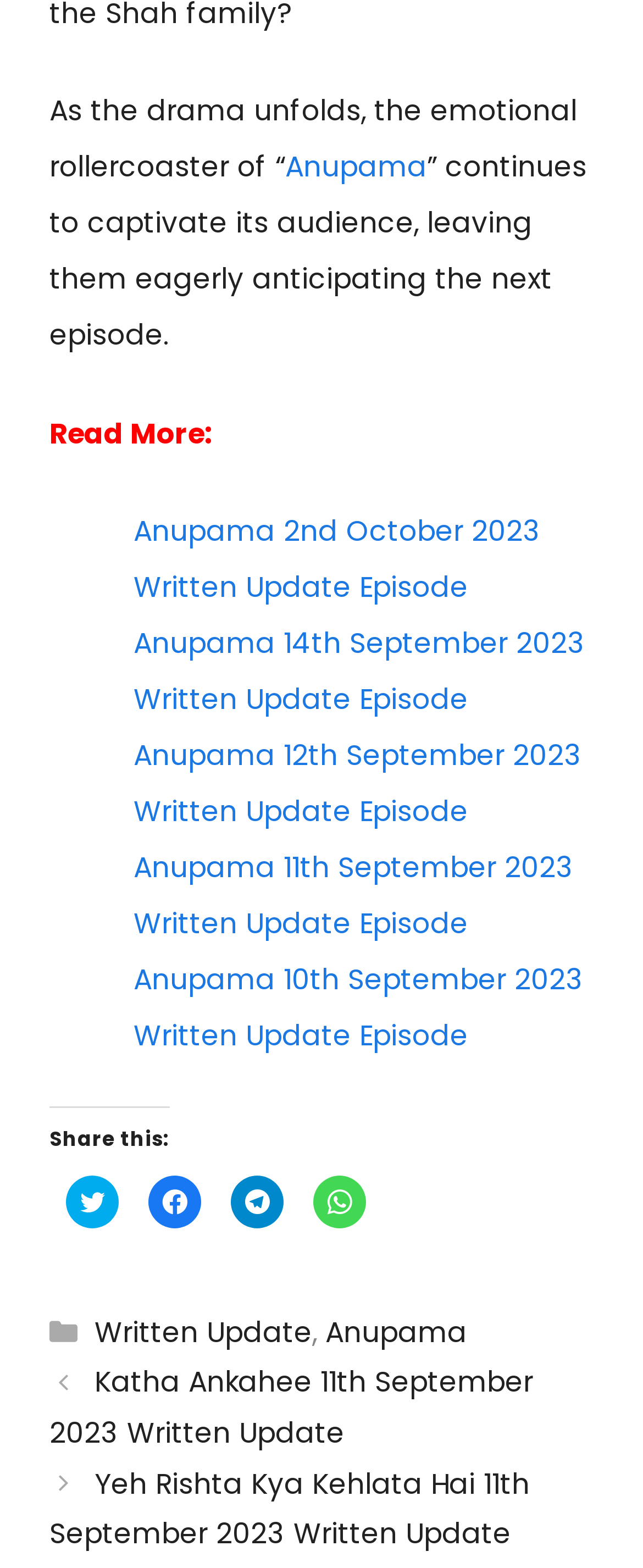Locate the bounding box coordinates of the area to click to fulfill this instruction: "Share on Twitter". The bounding box should be presented as four float numbers between 0 and 1, in the order [left, top, right, bottom].

[0.103, 0.75, 0.185, 0.783]